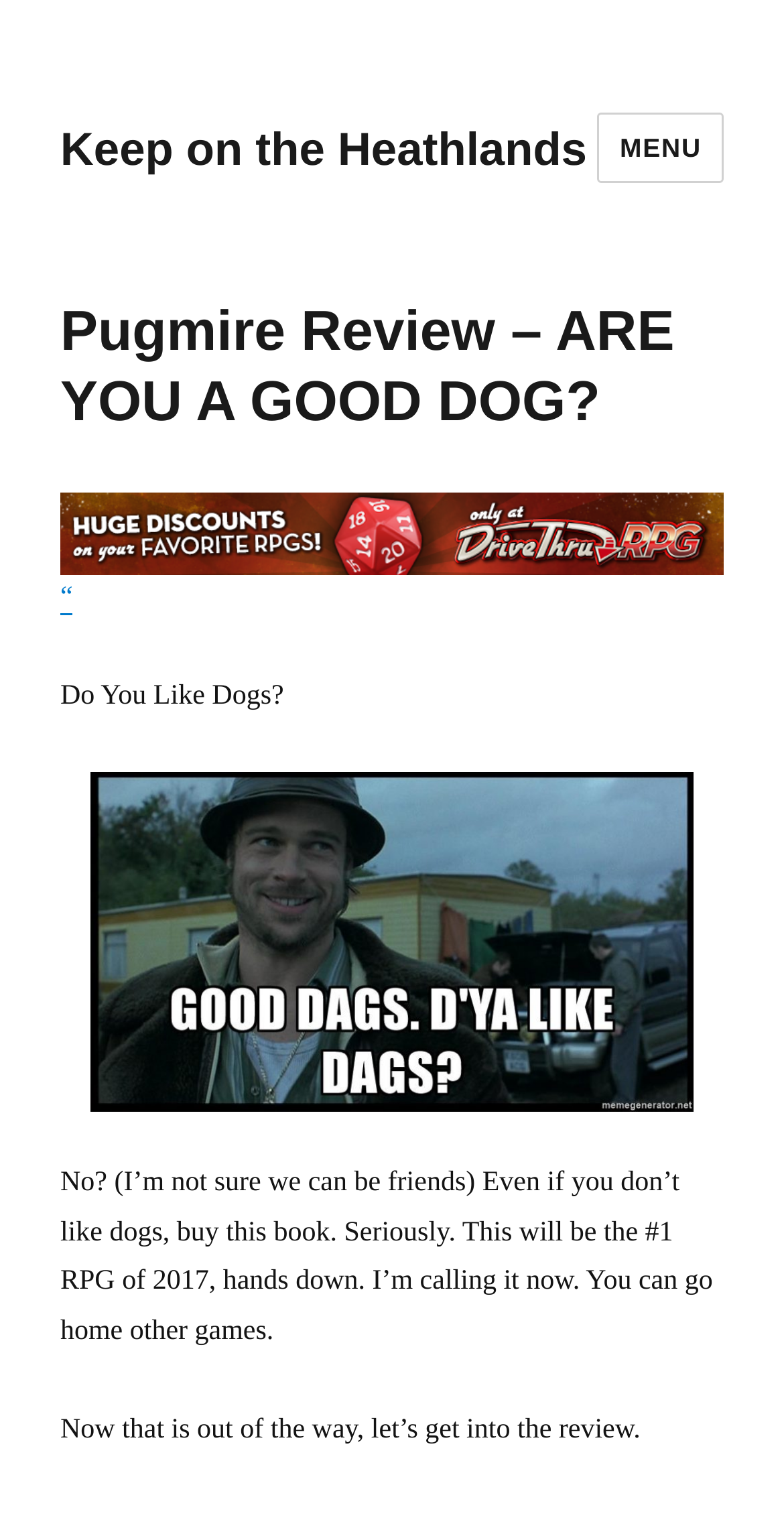Provide the bounding box coordinates of the HTML element described by the text: "“". The coordinates should be in the format [left, top, right, bottom] with values between 0 and 1.

[0.077, 0.32, 0.923, 0.398]